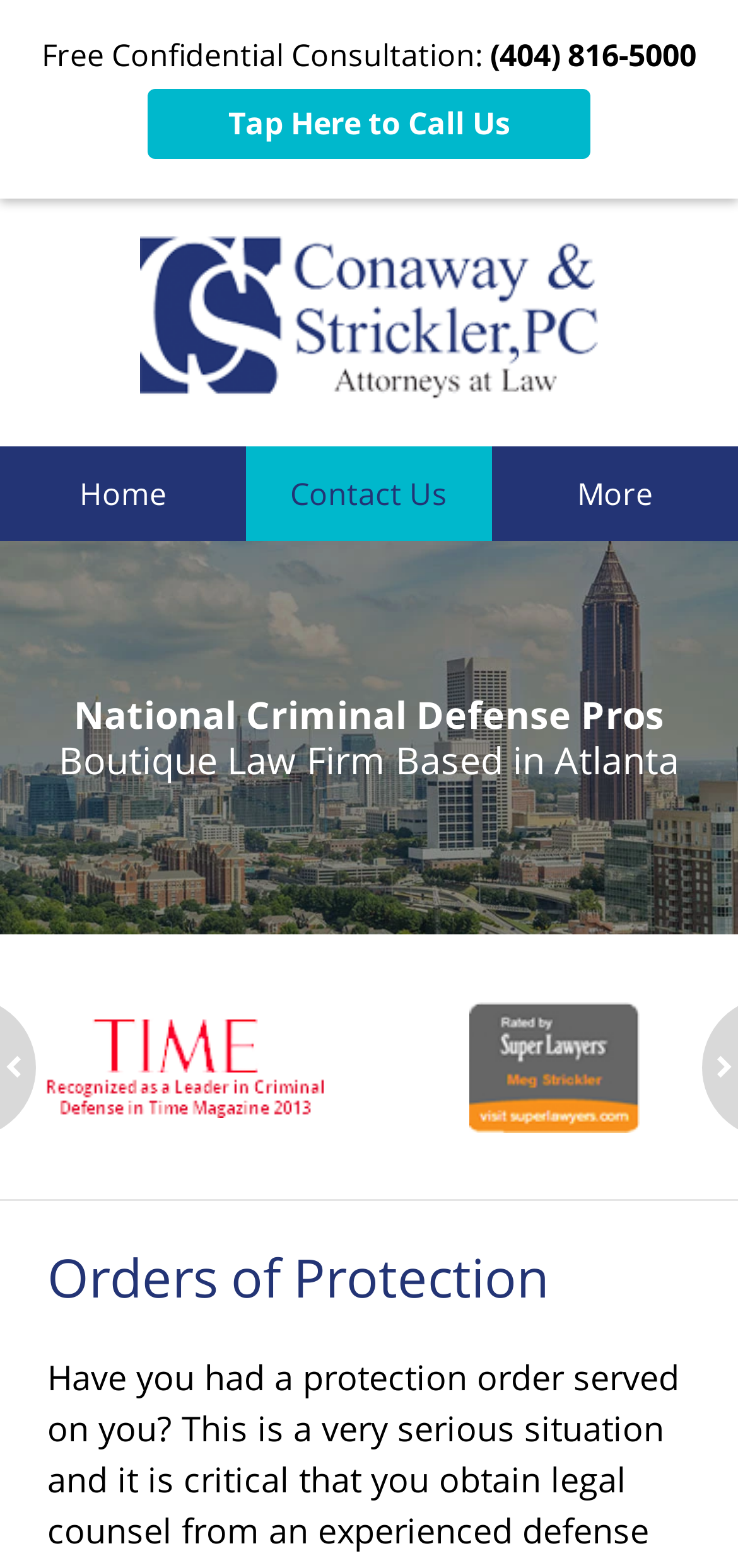Elaborate on the information and visuals displayed on the webpage.

The webpage is about Conaway & Strickler, a law firm specializing in criminal defense cases, particularly Orders of Protection. At the top, there is a prominent call-to-action section with a "Free Confidential Consultation" label, accompanied by a phone number "(404) 816-5000" and a "Tap Here to Call Us" link. 

To the left of this section, there is a logo of Conaway & Strickler, P.C., which is also a link to the home page. Above the logo, there are three navigation links: "Home", "Contact Us", and "More". 

Below the call-to-action section, there is a large image of Atlanta buildings that spans the entire width of the page. 

On top of the image, there are two lines of text: "National Criminal Defense Pros" and "Boutique Law Firm Based in Atlanta", which describe the law firm's expertise and location. 

Further down, there are two images of awards or recognition, one from TIME and another from Super Lawyers, which likely indicate the law firm's reputation and achievements. 

Finally, at the bottom, there is a heading "Orders of Protection", which is likely the main topic of the webpage.